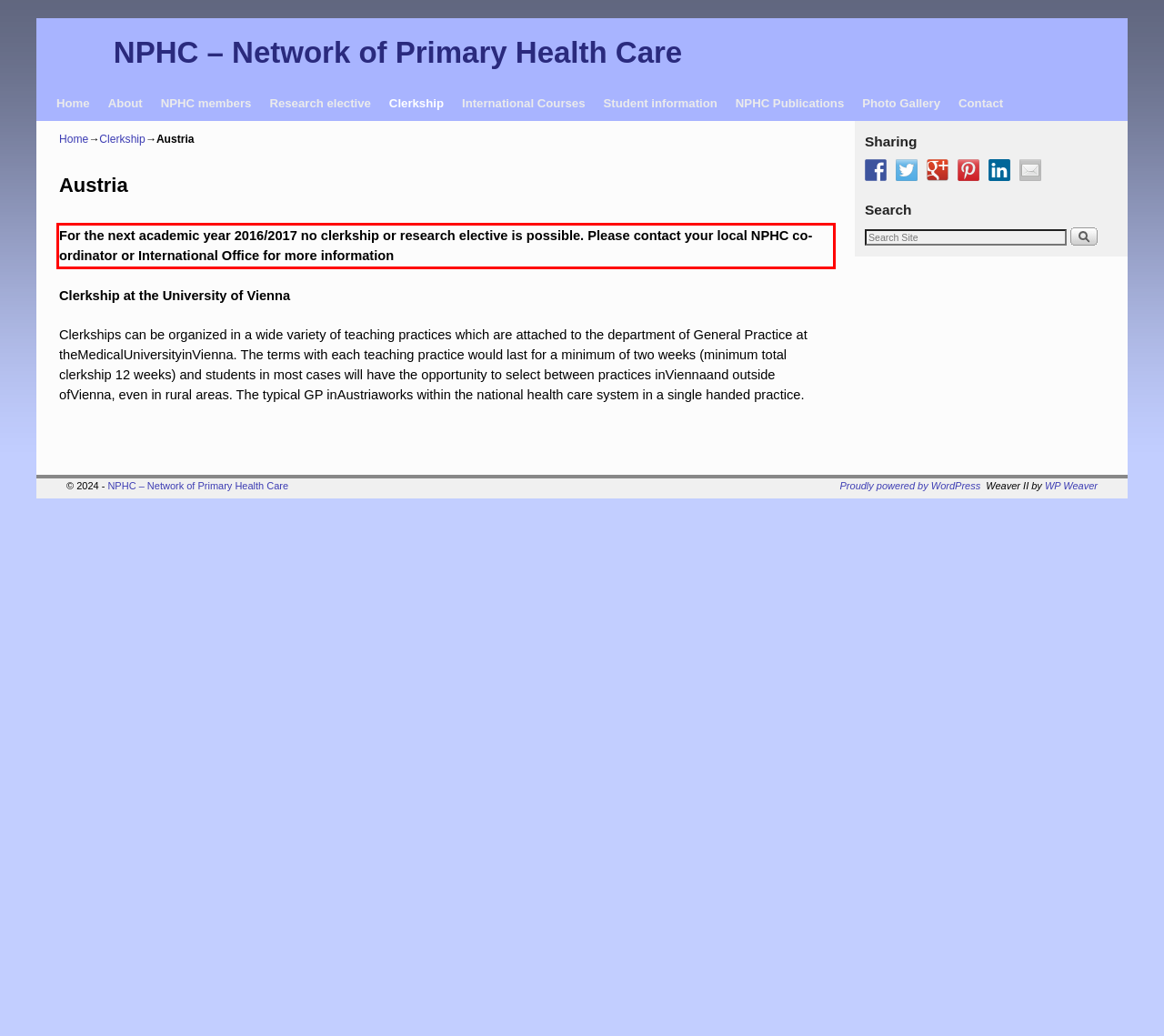Please look at the screenshot provided and find the red bounding box. Extract the text content contained within this bounding box.

For the next academic year 2016/2017 no clerkship or research elective is possible. Please contact your local NPHC co-ordinator or International Office for more information